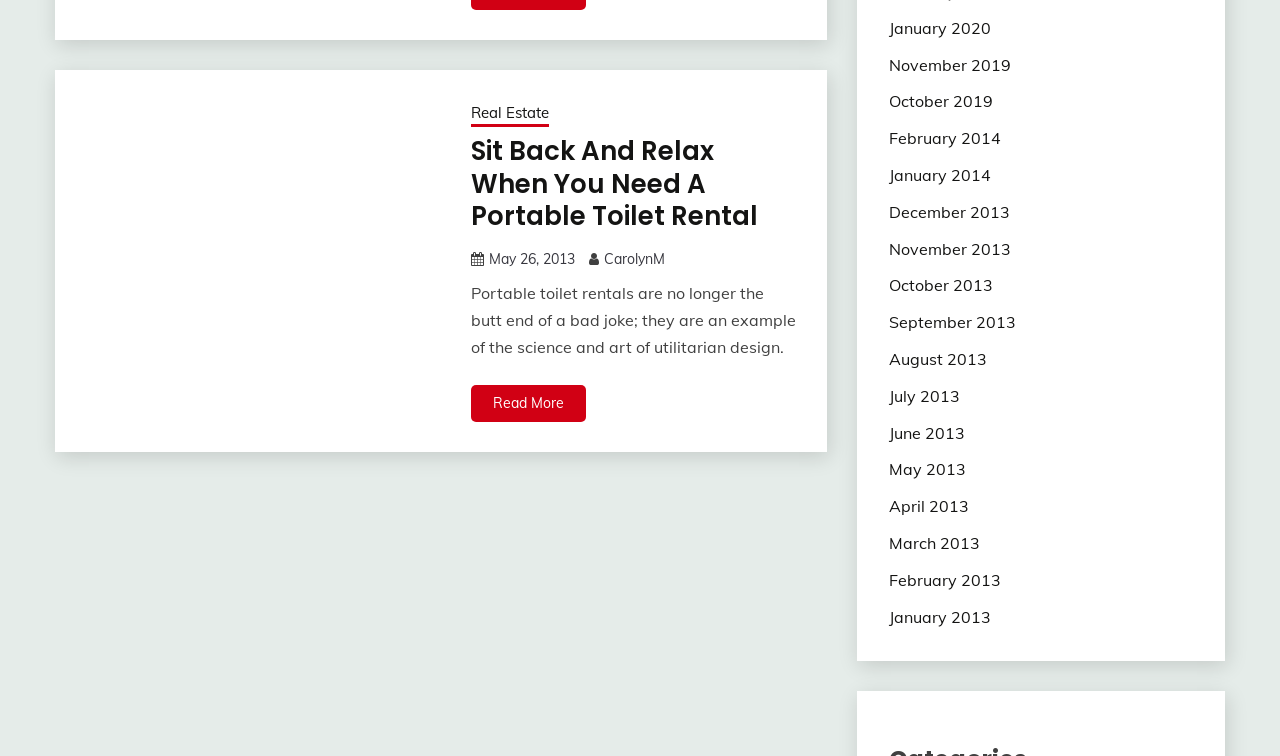How many months are listed in the archive?
Refer to the image and give a detailed answer to the query.

The number of months listed in the archive can be determined by counting the links 'January 2020', 'November 2019', ..., 'January 2013' which suggests that there are 15 months listed.